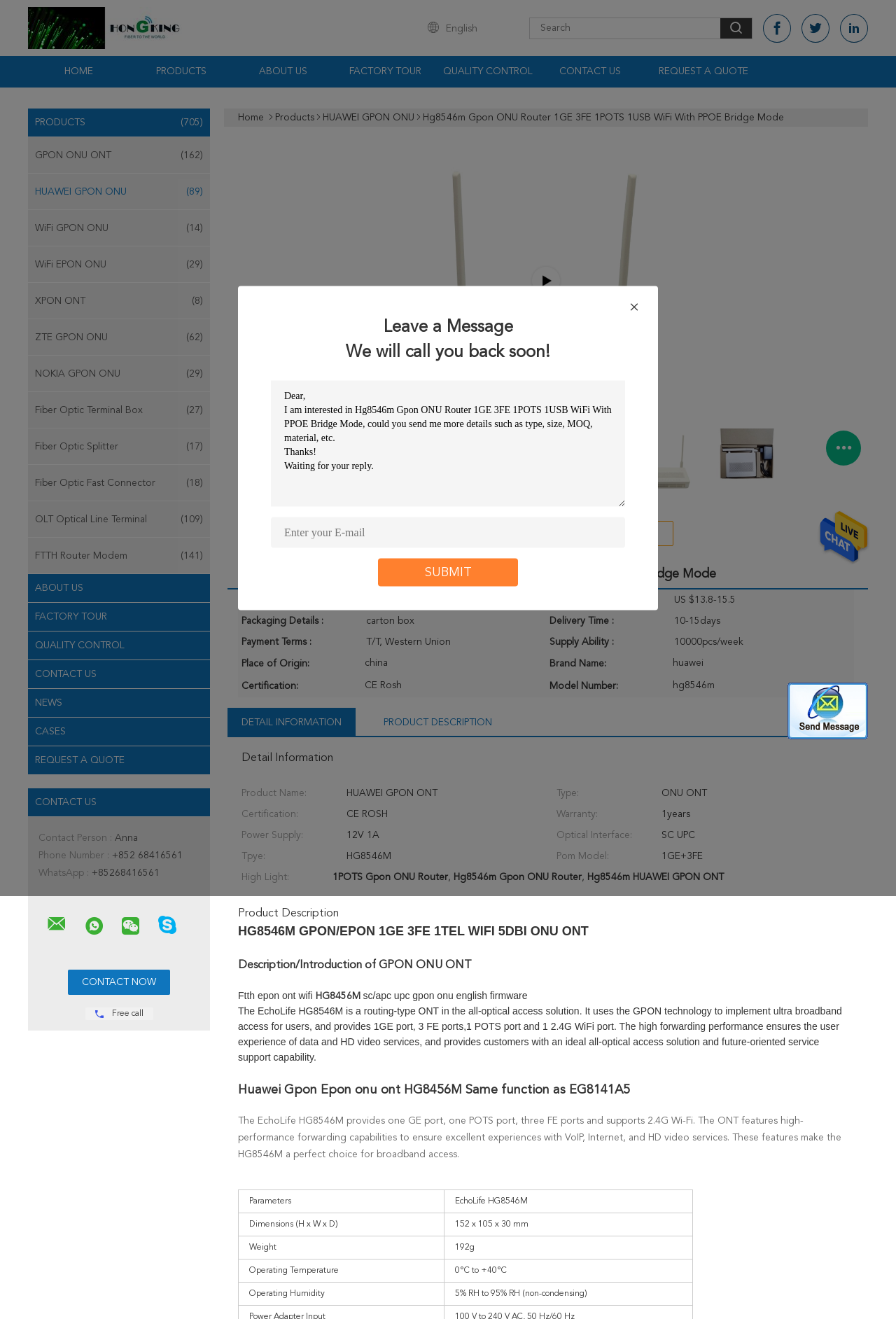Pinpoint the bounding box coordinates of the element you need to click to execute the following instruction: "Search within the site". The bounding box should be represented by four float numbers between 0 and 1, in the format [left, top, right, bottom].

None